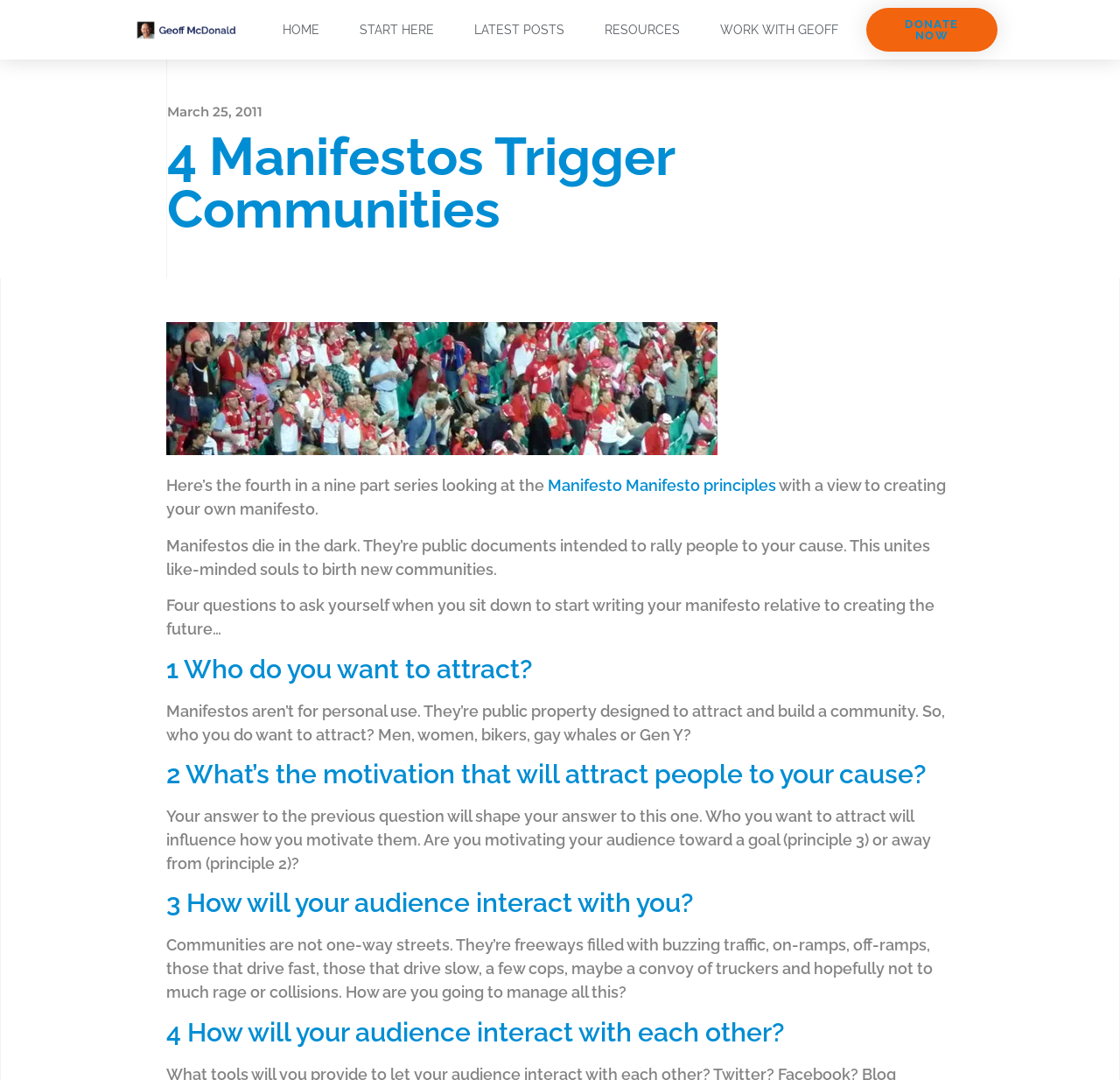Elaborate on the webpage's design and content in a detailed caption.

This webpage is about creating a manifesto and its principles. At the top left, there is a link to "Geoff McDonald" accompanied by an image, and a navigation menu with links to "HOME", "START HERE", "LATEST POSTS", "RESOURCES", and "WORK WITH GEOFF" horizontally aligned. On the top right, there is a "DONATE NOW" link.

Below the navigation menu, there is a date "March 25, 2011" with a time element. The main content starts with a heading "4 Manifestos Trigger Communities" followed by a link to "Manifestos Trigger Communities" with an image and a generic element "Community". 

The article begins with a brief introduction, stating that this is the fourth part of a nine-part series on manifesto principles. The text explains that manifestos are public documents intended to rally people to a cause and create new communities. 

The article then poses four questions to ask oneself when writing a manifesto, related to creating the future. These questions are presented as headings, each followed by a paragraph of explanatory text. The questions are: "1 Who do you want to attract?", "2 What's the motivation that will attract people to your cause?", "3 How will your audience interact with you?", and "4 How will your audience interact with each other?".